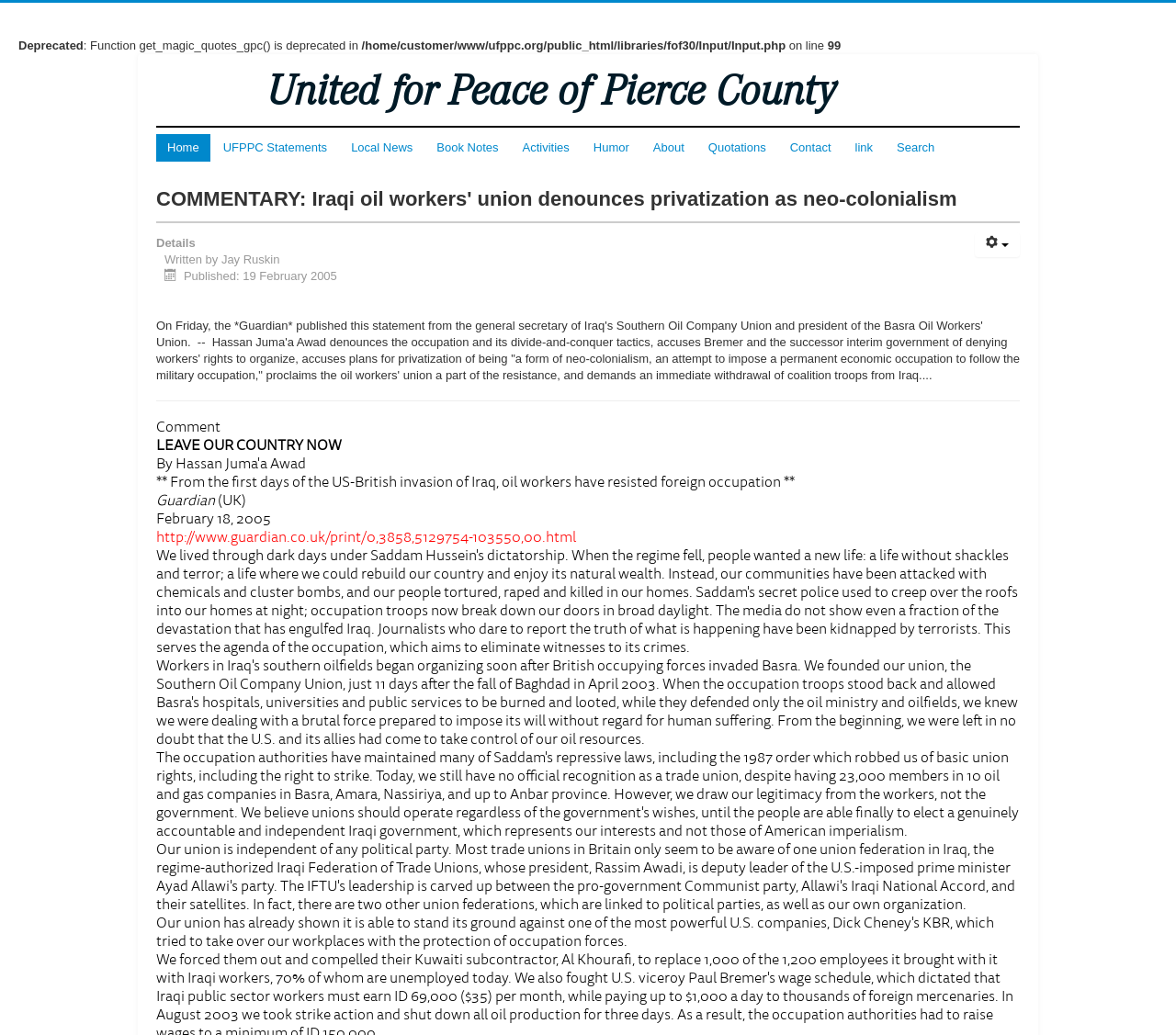Please find and report the bounding box coordinates of the element to click in order to perform the following action: "Check Copyright information". The coordinates should be expressed as four float numbers between 0 and 1, in the format [left, top, right, bottom].

None